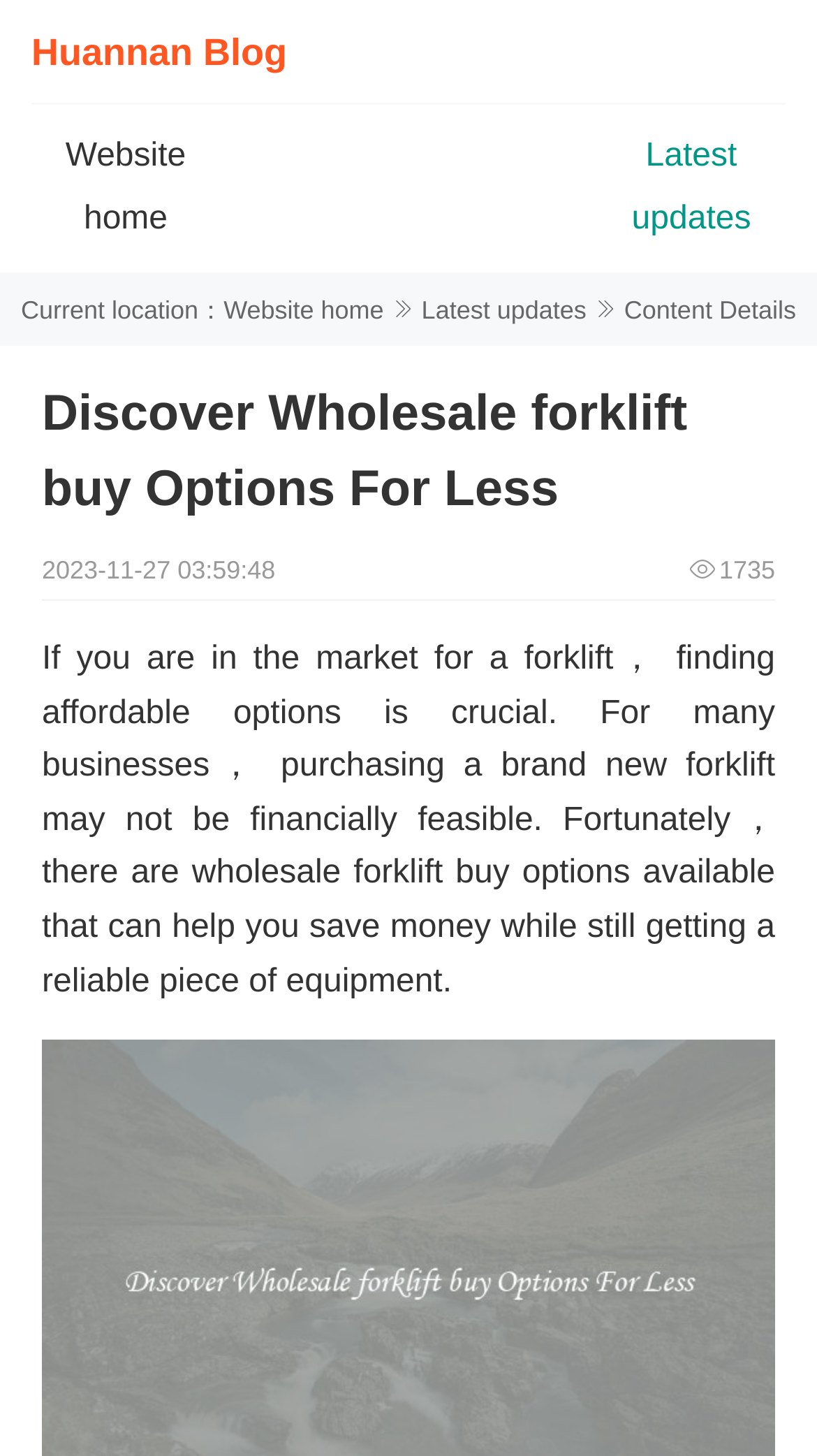Respond to the question below with a single word or phrase:
What is the date of the current article?

2023-11-27